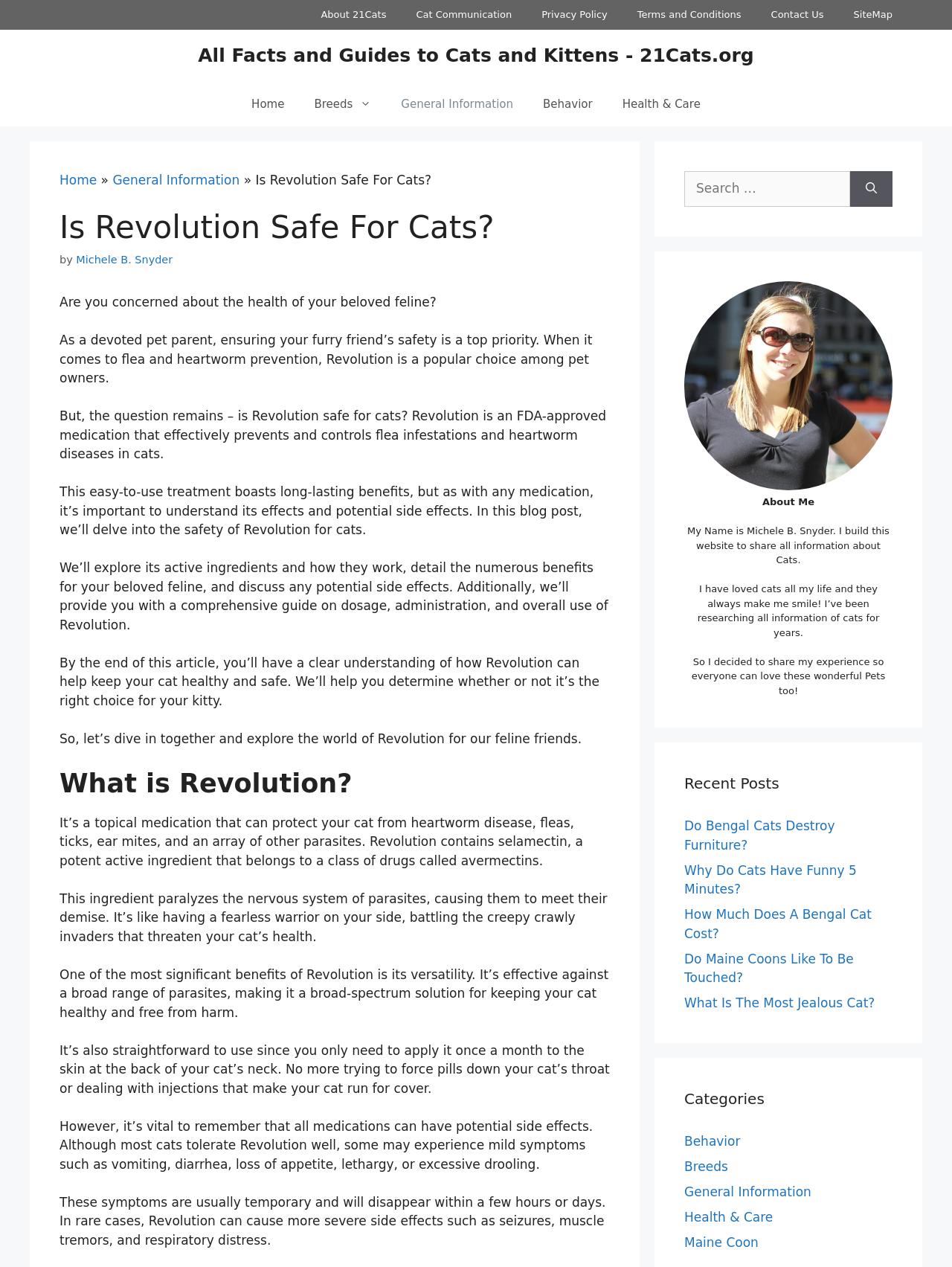Please identify the bounding box coordinates of the element's region that needs to be clicked to fulfill the following instruction: "Contact us through email or phone number". The bounding box coordinates should consist of four float numbers between 0 and 1, i.e., [left, top, right, bottom].

None